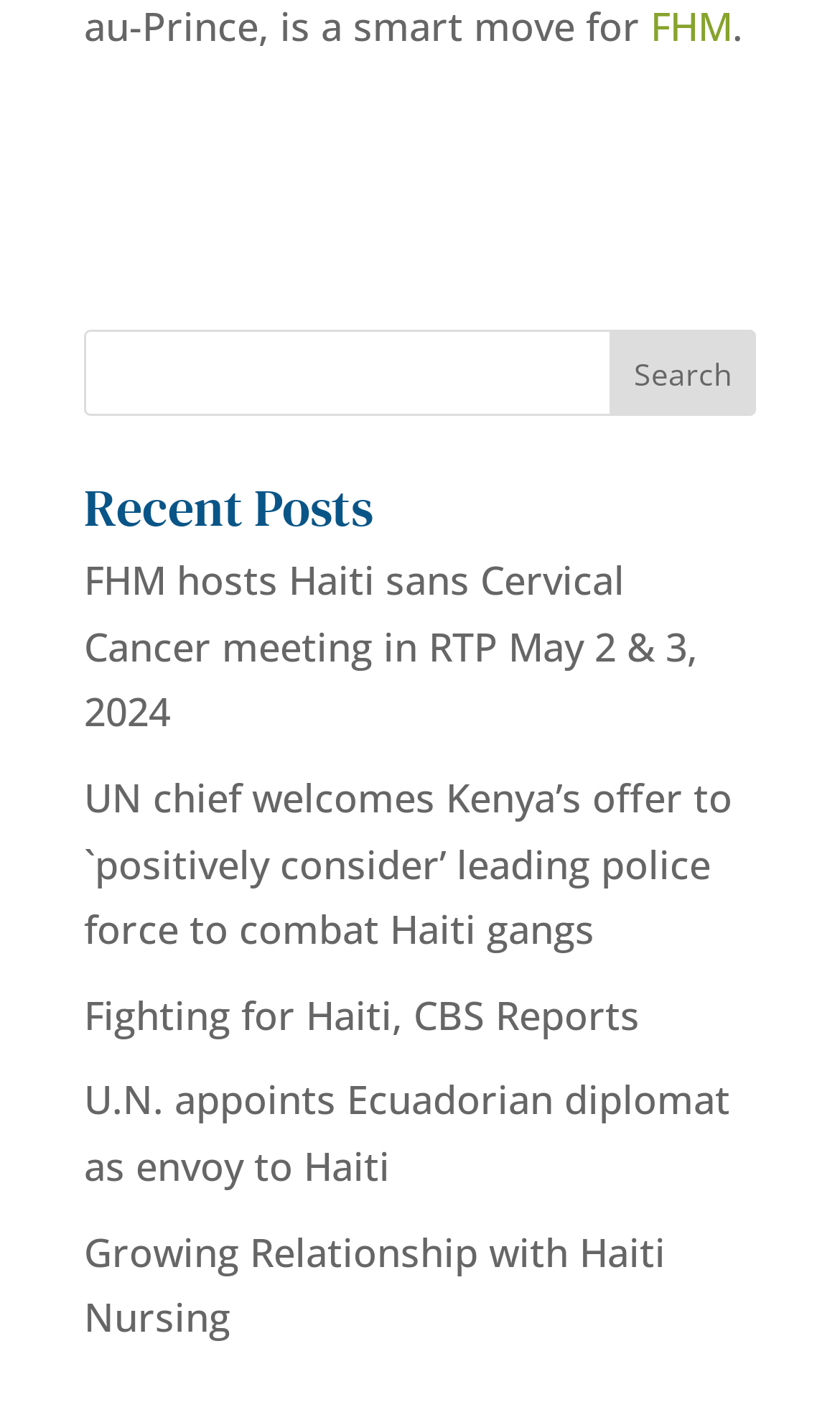What is the purpose of the search bar?
Please answer the question as detailed as possible based on the image.

The search bar is located at the top of the webpage, and it has a textbox and a 'Search' button. This suggests that the user can input keywords to search for specific posts, and the webpage will display the relevant results.